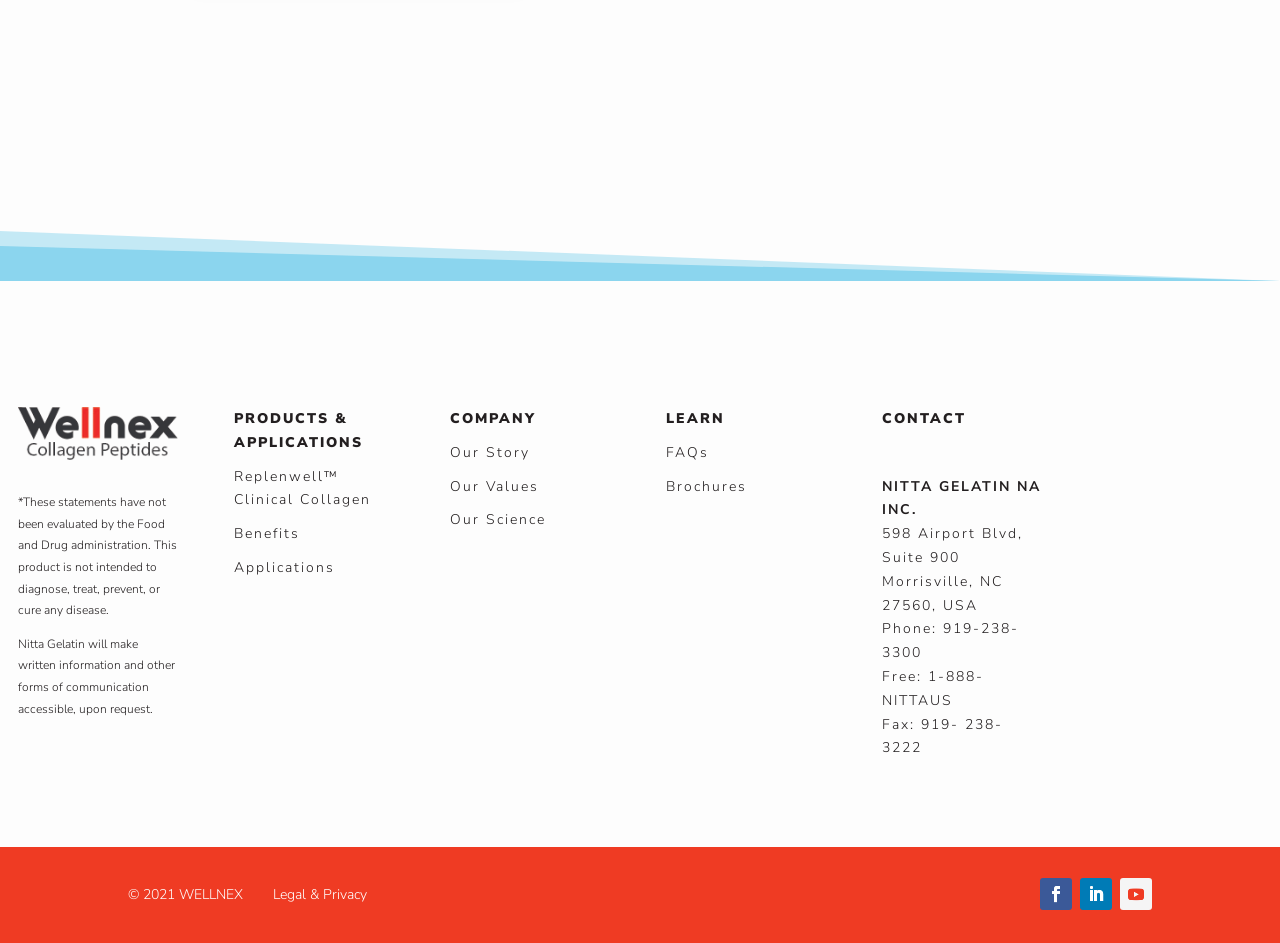Answer the following inquiry with a single word or phrase:
What is the phone number of the company?

919-238-3300